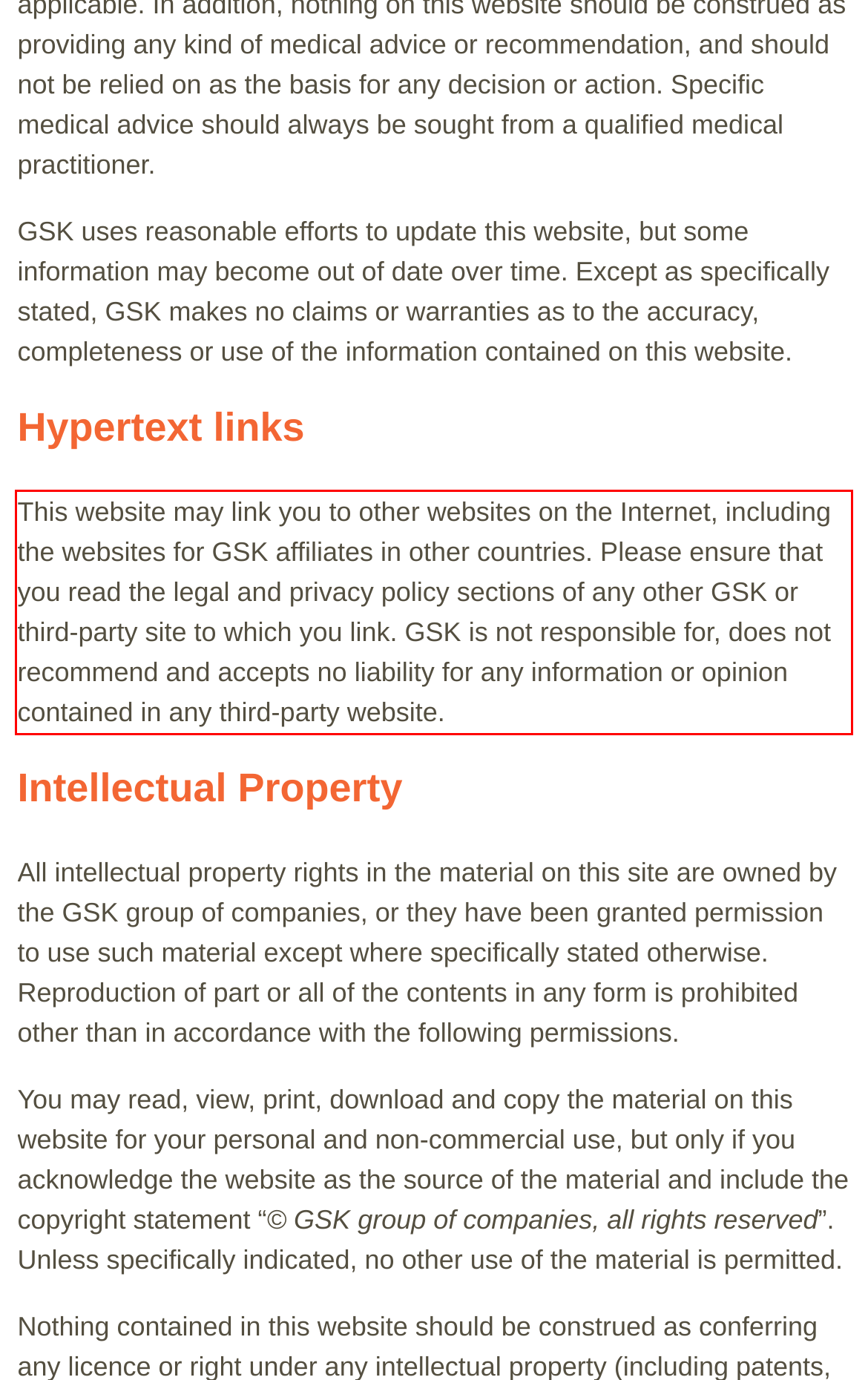Using the webpage screenshot, recognize and capture the text within the red bounding box.

This website may link you to other websites on the Internet, including the websites for GSK affiliates in other countries. Please ensure that you read the legal and privacy policy sections of any other GSK or third-party site to which you link. GSK is not responsible for, does not recommend and accepts no liability for any information or opinion contained in any third-party website.